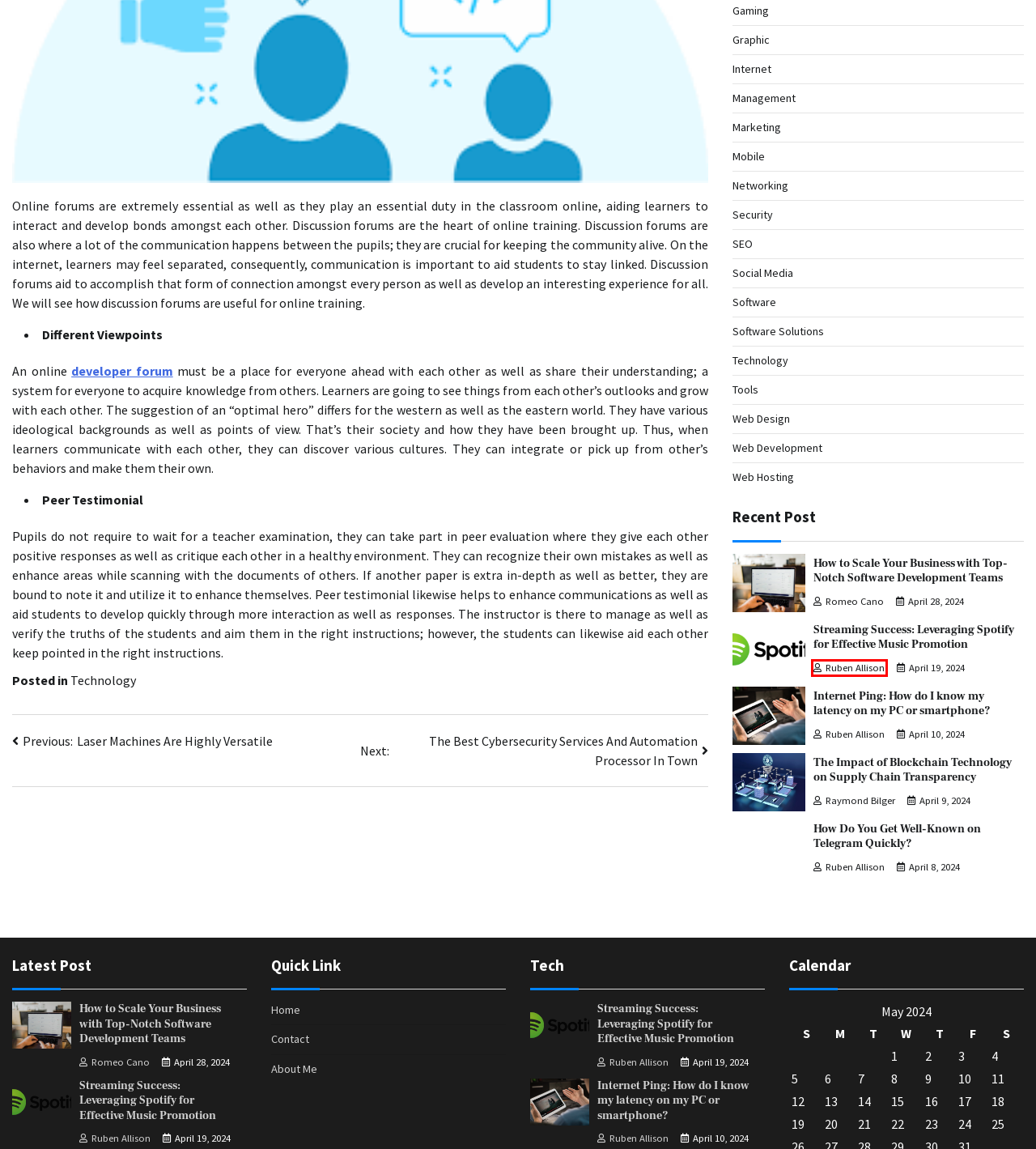You are looking at a screenshot of a webpage with a red bounding box around an element. Determine the best matching webpage description for the new webpage resulting from clicking the element in the red bounding box. Here are the descriptions:
A. HUAWEI Developer Forum | HUAWEI Developer
B. How Do You Get Well-Known on Telegram Quickly? - Tech Pinger
C. Raymond Bilger - Tech Pinger
D. Ruben Allison - Tech Pinger
E. Web Design - Tech Pinger
F. Software Solutions - Tech Pinger
G. Tools - Tech Pinger
H. How to Scale Your Business with Top-Notch Software Development Teams - Tech Pinger

D